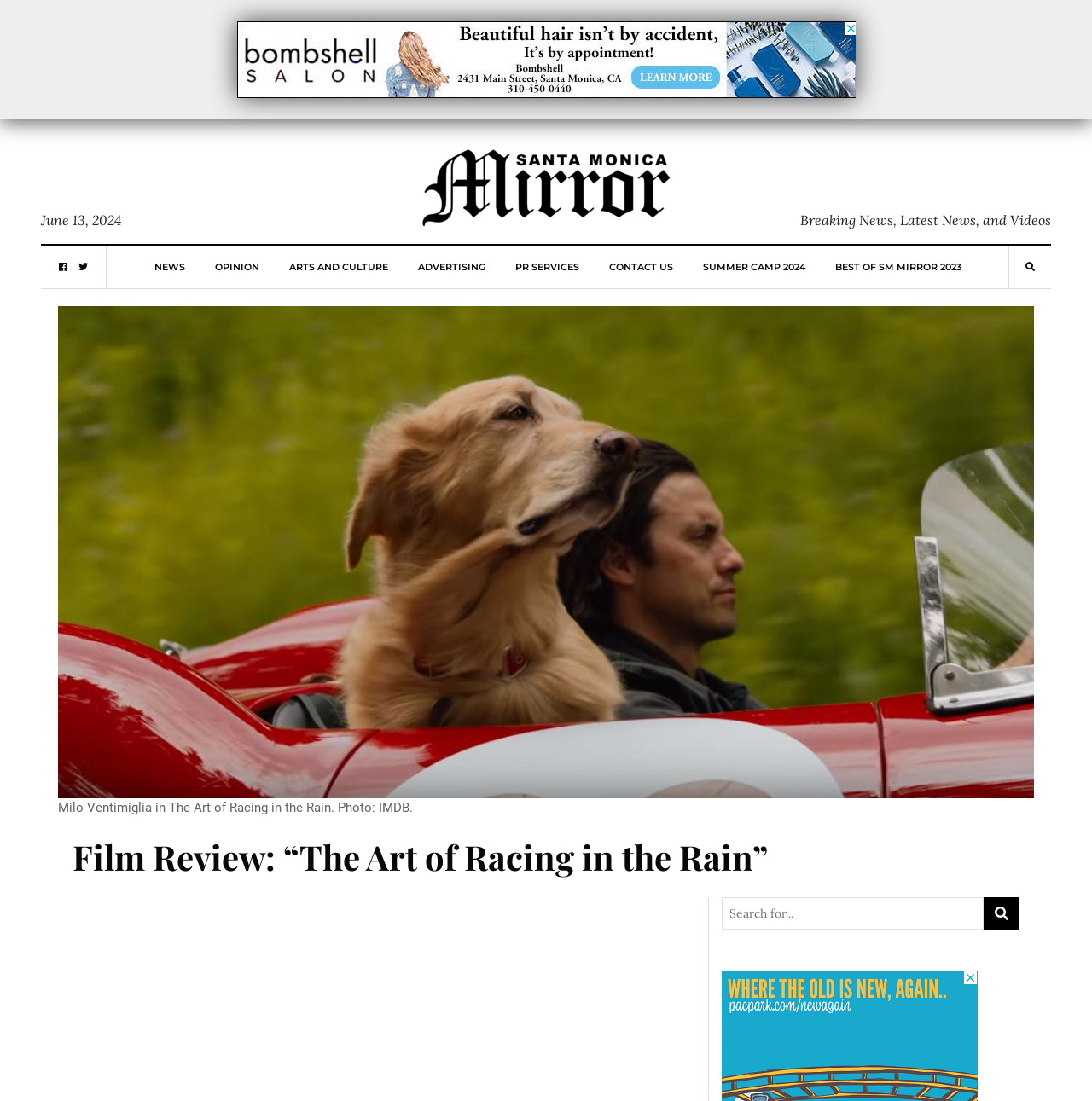Provide a brief response to the question below using one word or phrase:
What is the date mentioned on the webpage?

June 13, 2024